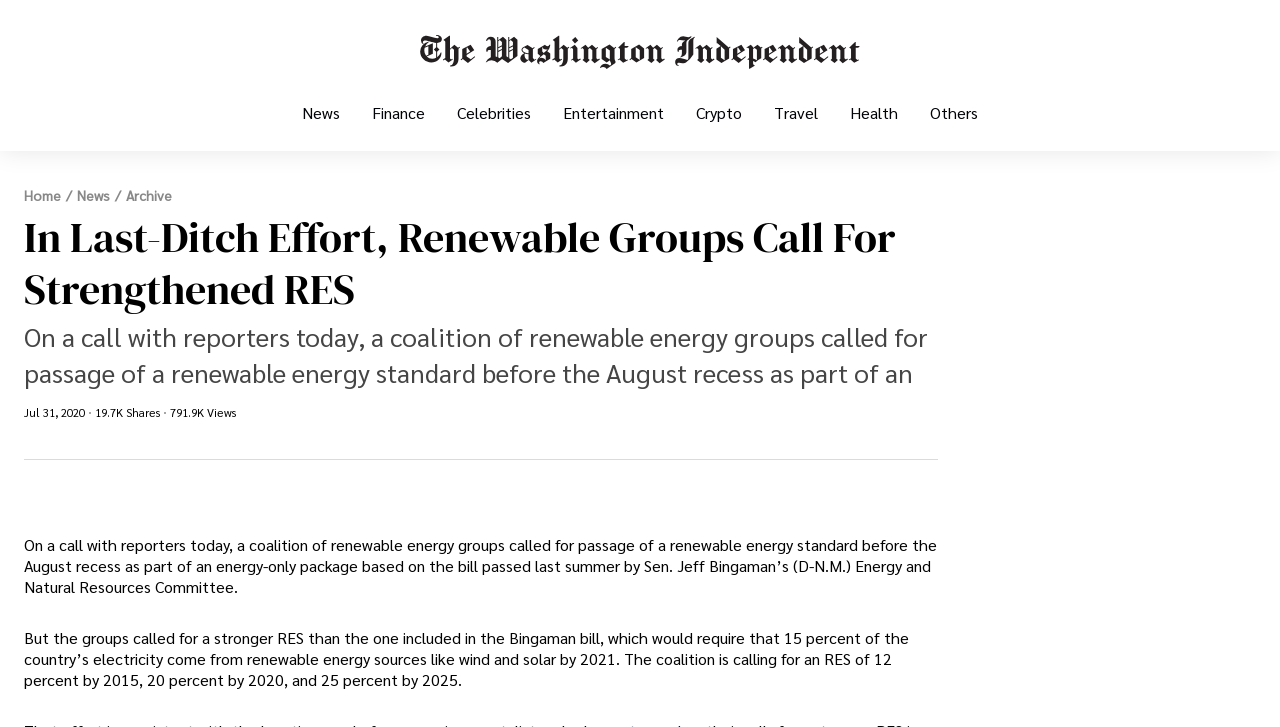Provide a brief response to the question using a single word or phrase: 
What is the logo of this website?

Washington Independent